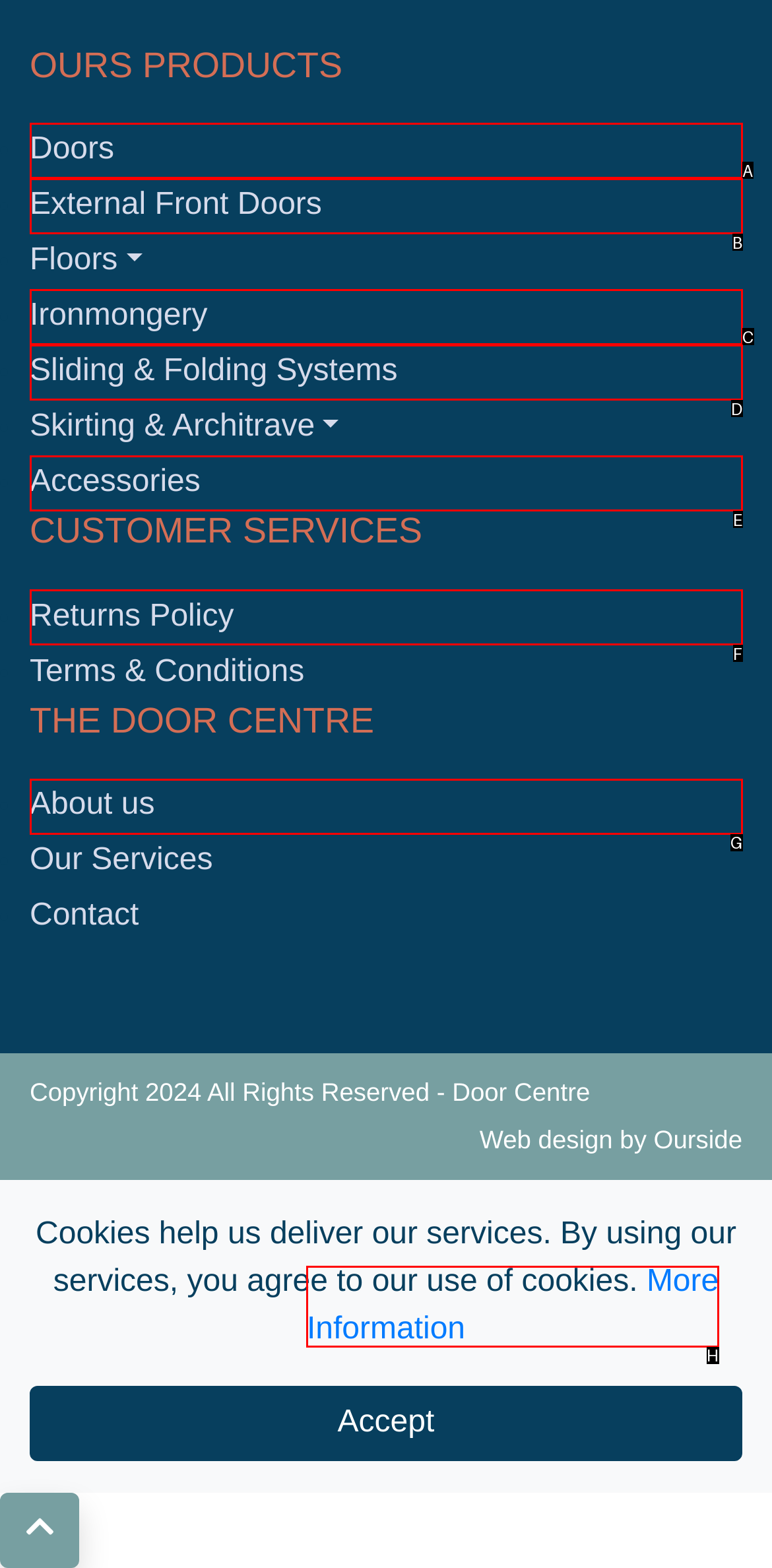Match the HTML element to the description: Sliding & Folding Systems. Answer with the letter of the correct option from the provided choices.

D